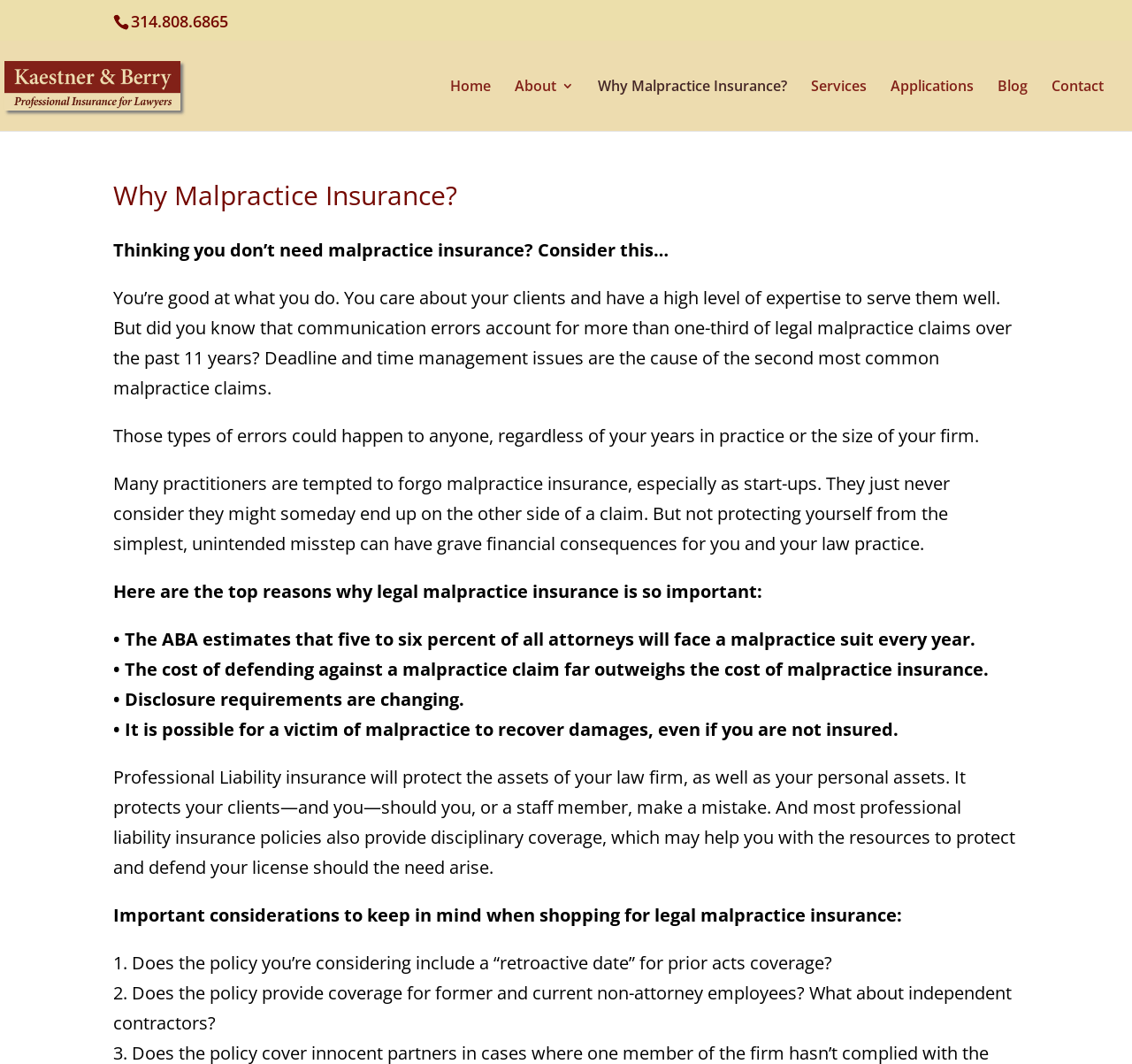Identify the bounding box coordinates of the element that should be clicked to fulfill this task: "Learn about services". The coordinates should be provided as four float numbers between 0 and 1, i.e., [left, top, right, bottom].

[0.716, 0.075, 0.766, 0.123]